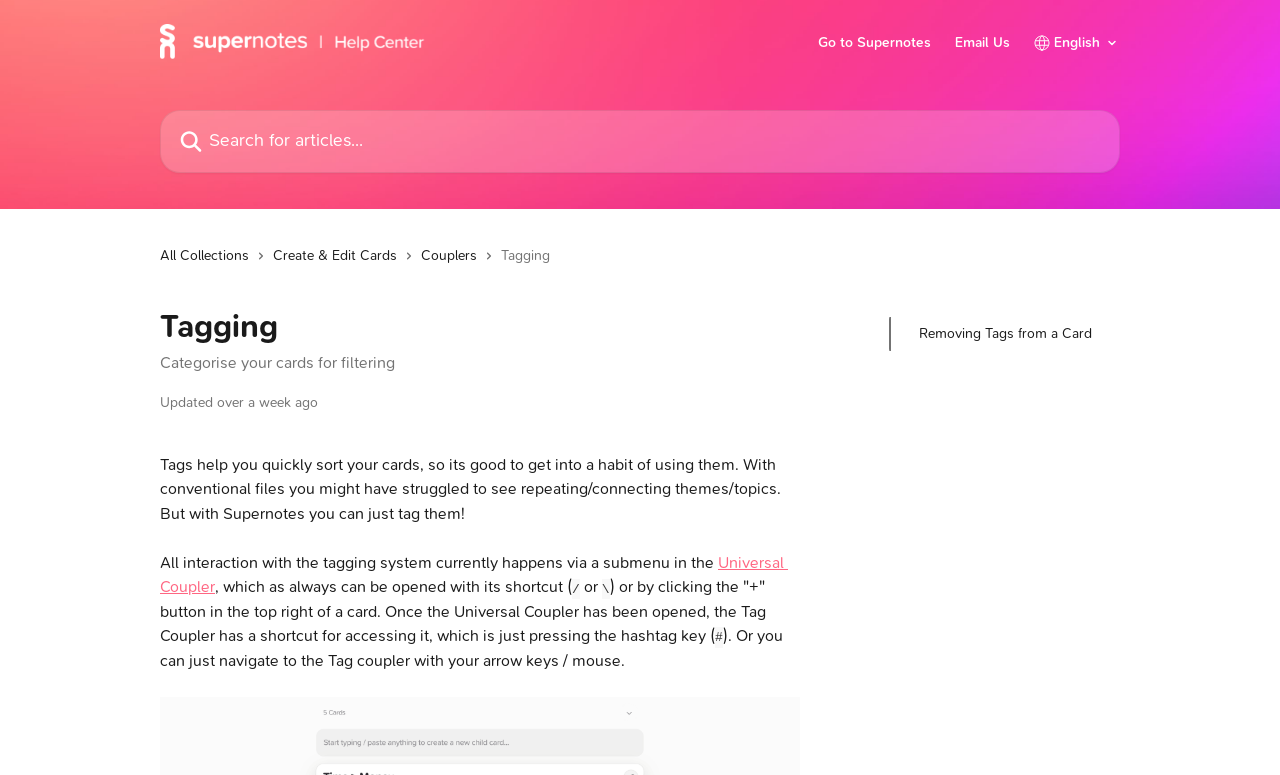Determine the bounding box coordinates of the clickable element necessary to fulfill the instruction: "Create & Edit Cards". Provide the coordinates as four float numbers within the 0 to 1 range, i.e., [left, top, right, bottom].

[0.213, 0.316, 0.316, 0.345]